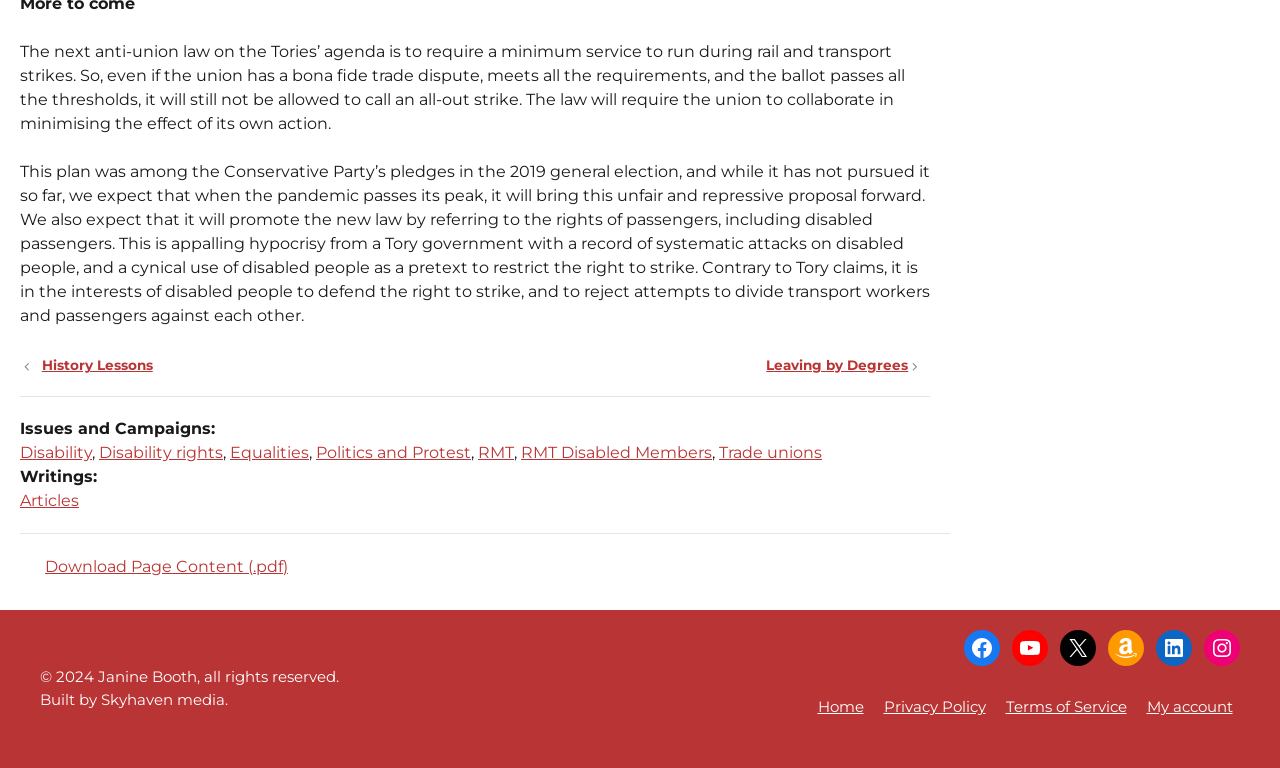What type of content can be downloaded from this page?
Answer the question with a detailed and thorough explanation.

The link 'Download Page Content (.pdf)' at the bottom of the page indicates that the content of the page can be downloaded in PDF format.